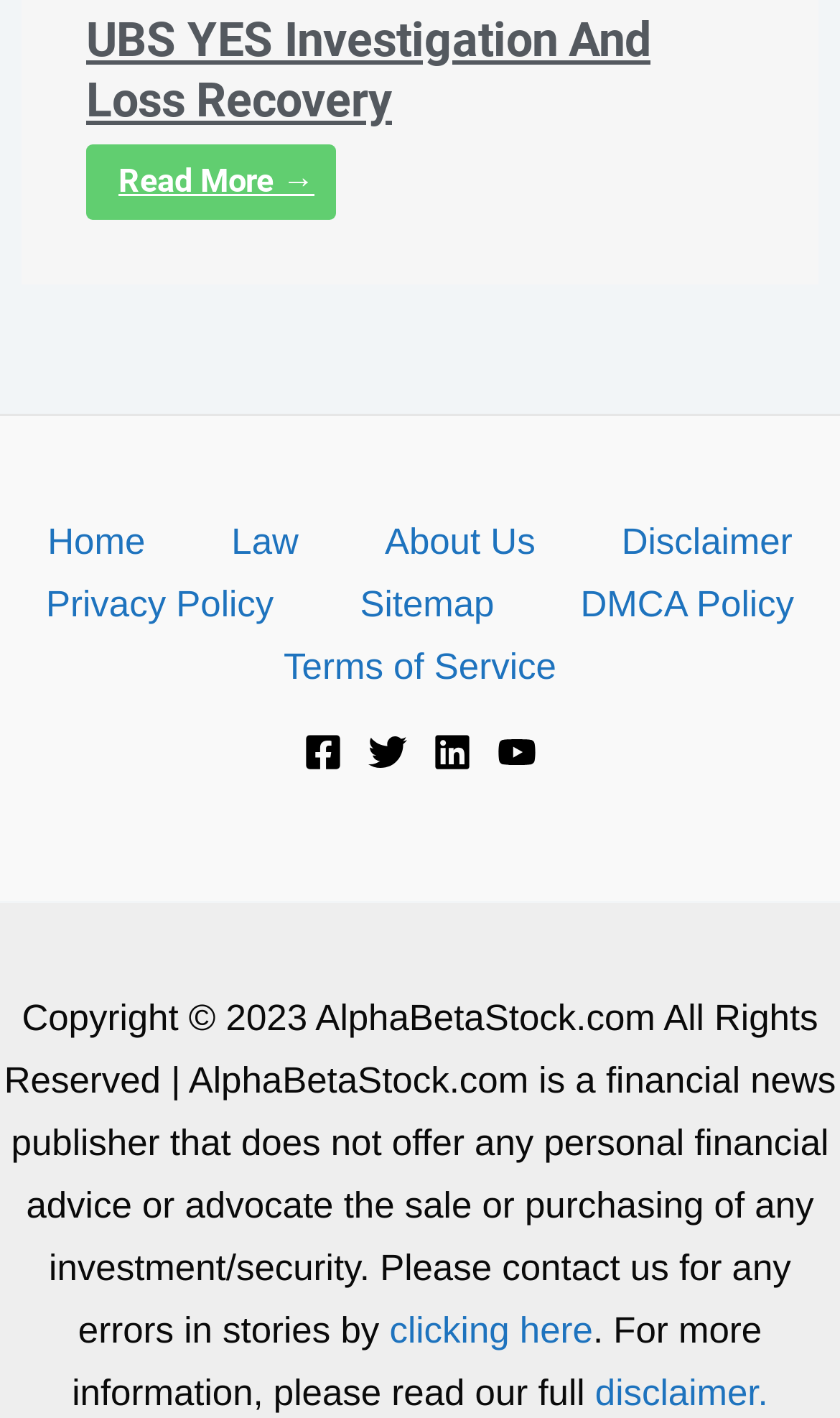Kindly determine the bounding box coordinates of the area that needs to be clicked to fulfill this instruction: "Click on the 'Home' link".

[0.005, 0.361, 0.224, 0.405]